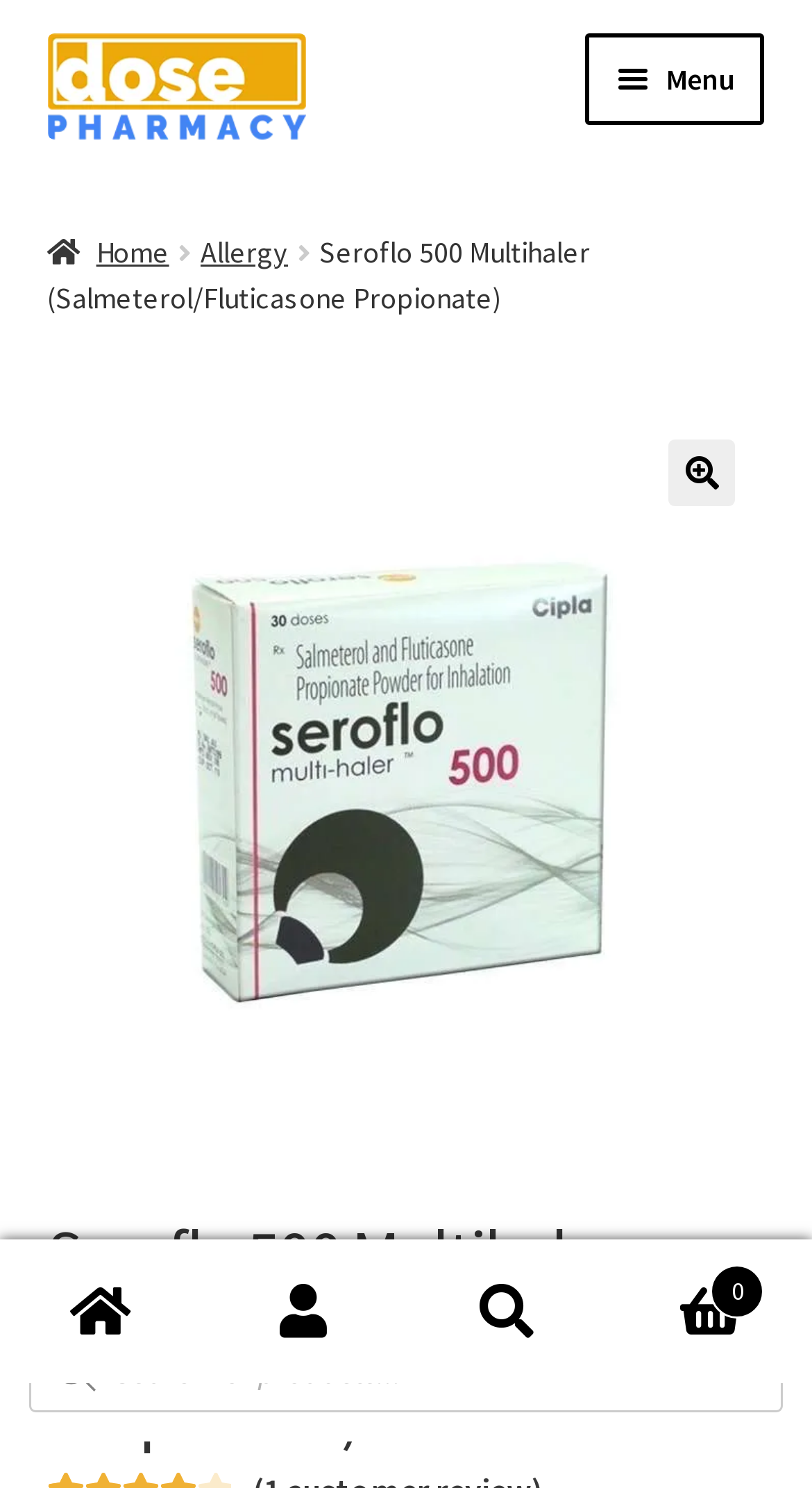Identify the bounding box coordinates of the region that should be clicked to execute the following instruction: "go to dose pharmacy".

[0.058, 0.022, 0.634, 0.093]